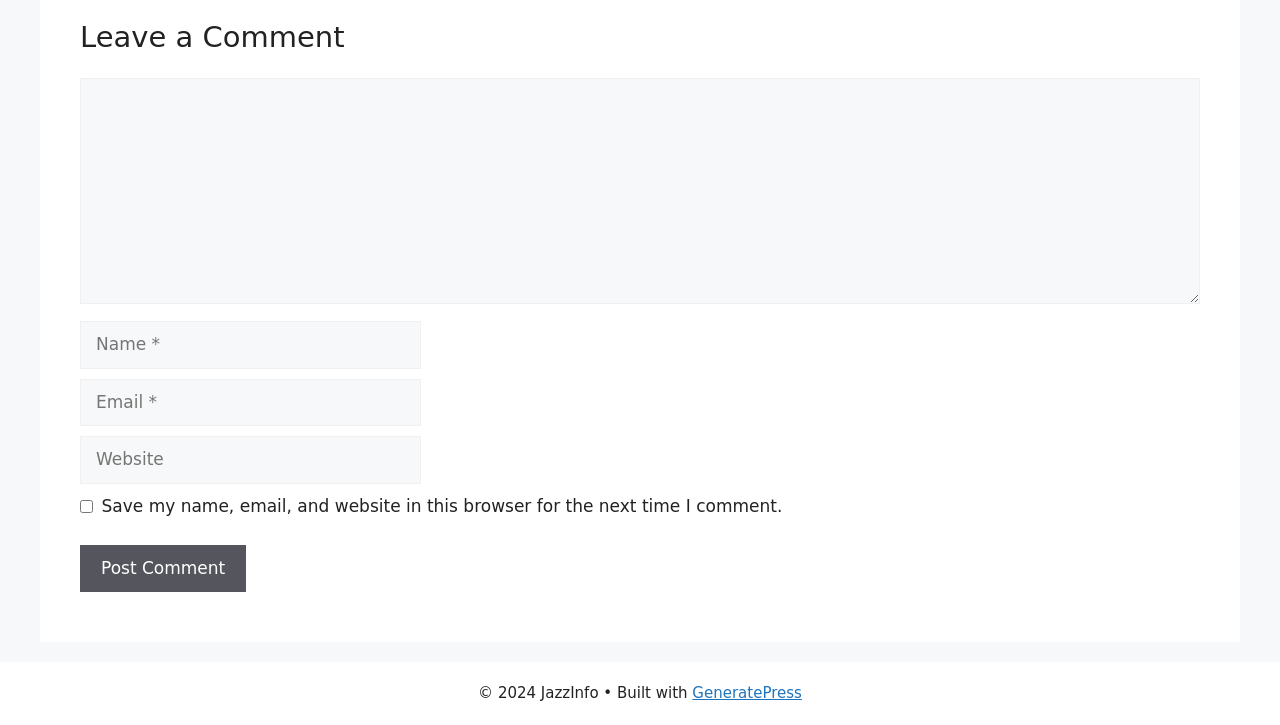What is the function of the checkbox?
Based on the visual, give a brief answer using one word or a short phrase.

Save user data